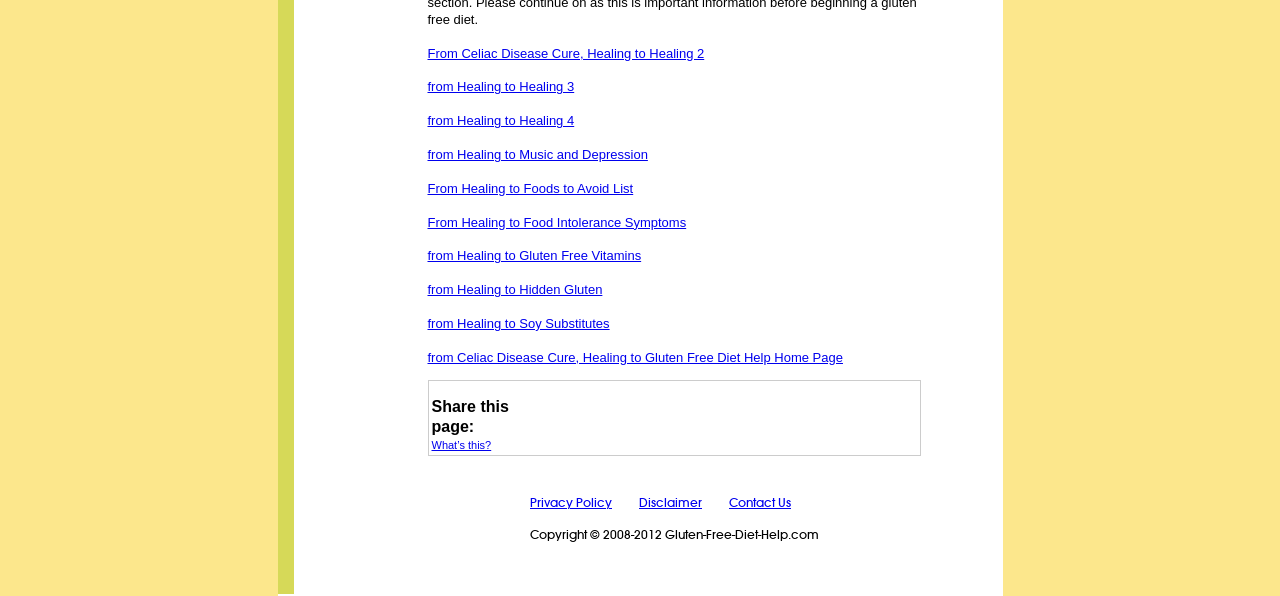Please find the bounding box coordinates of the element that needs to be clicked to perform the following instruction: "Click on 'Contact Us'". The bounding box coordinates should be four float numbers between 0 and 1, represented as [left, top, right, bottom].

[0.57, 0.811, 0.618, 0.877]